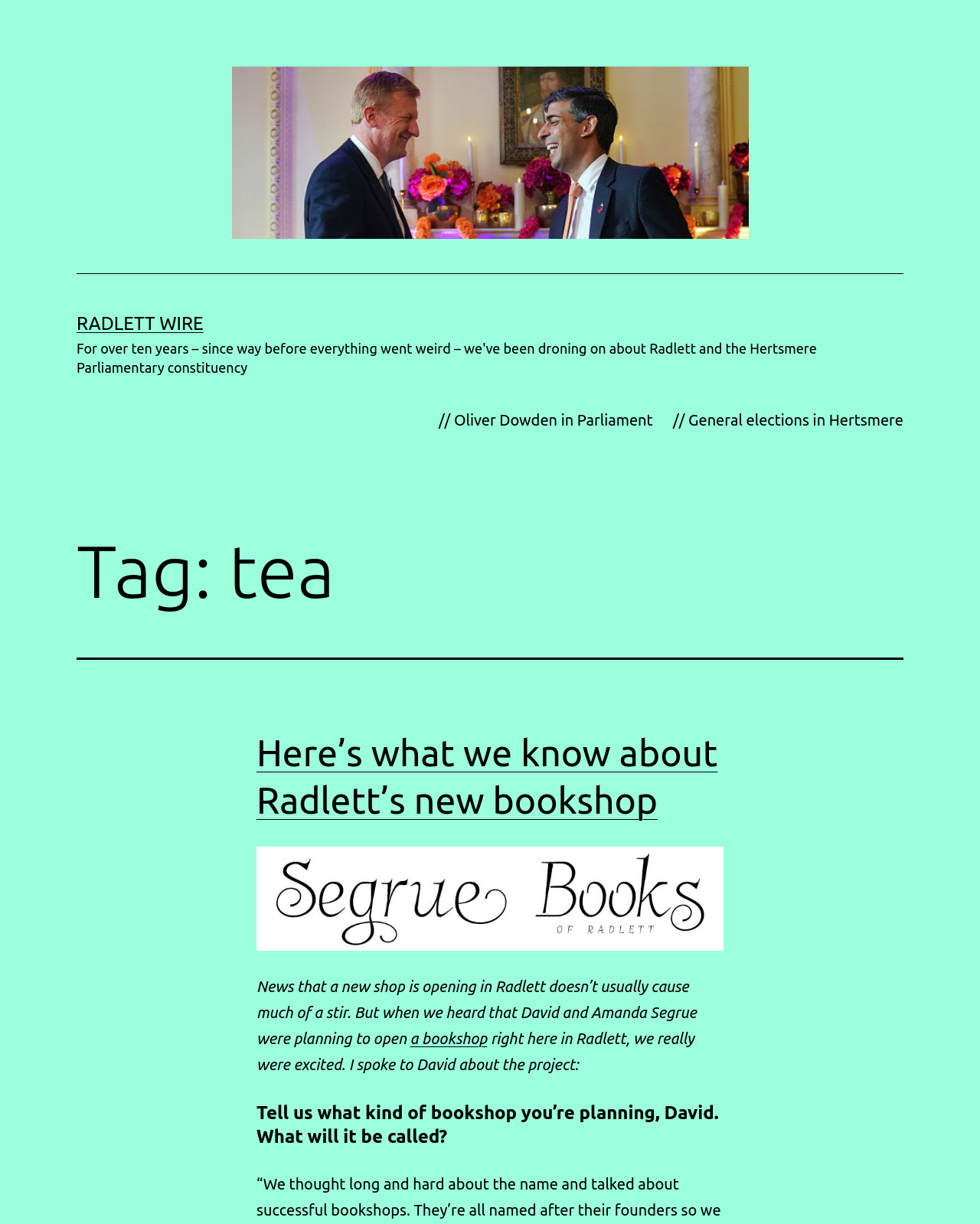Who is the Prime Minister mentioned in the article?
Please answer the question as detailed as possible based on the image.

I found the answer by looking at the image description 'Deputy Prime Minister Oliver Dowden (left) shakes hands with Prime Minister Rishi Sunak during a reception with business leaders to celebrate Diwali on November 9, 2023 in London, England.' which mentions the Prime Minister's name.